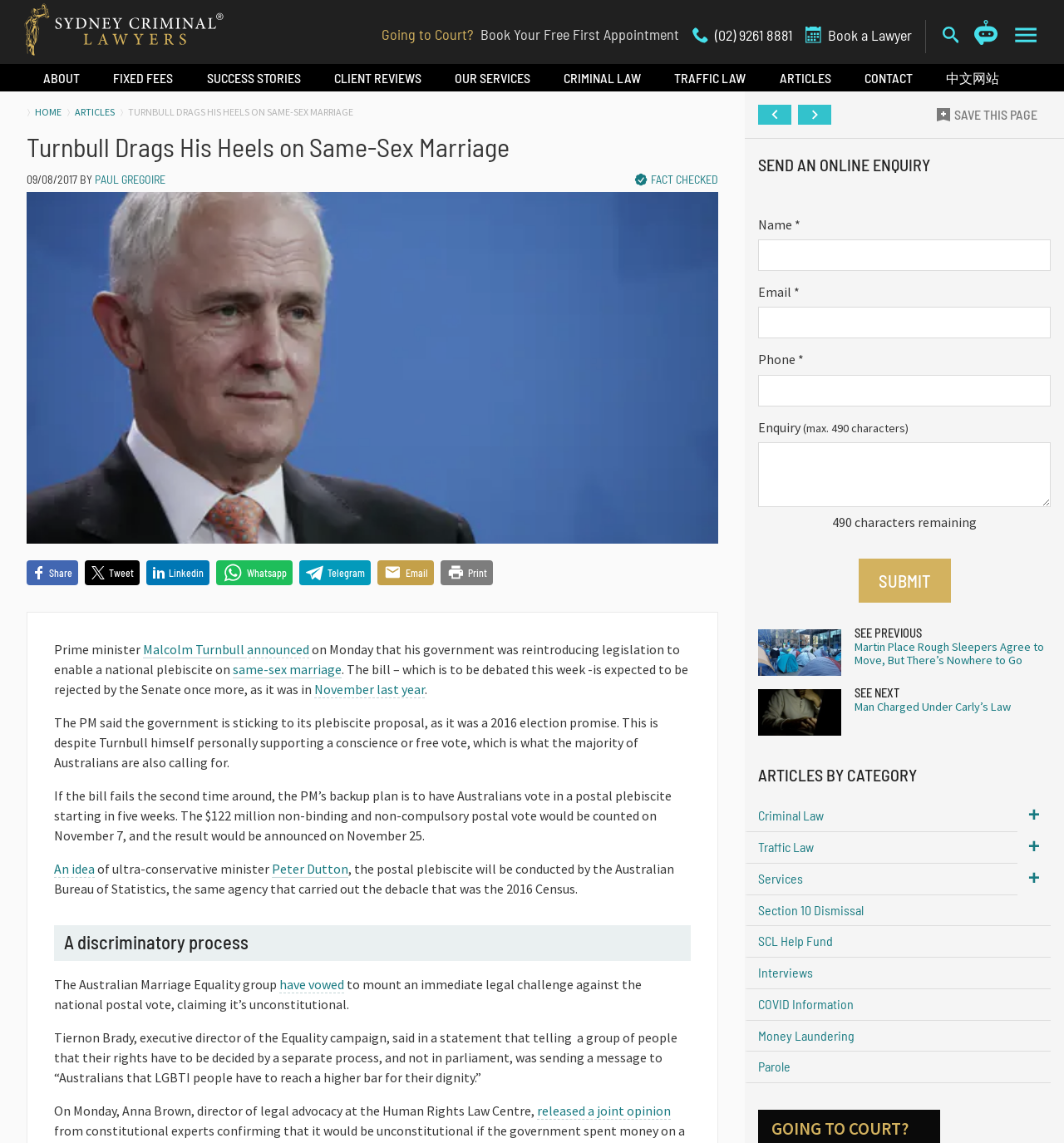How many social media sharing buttons are available?
Identify the answer in the screenshot and reply with a single word or phrase.

6